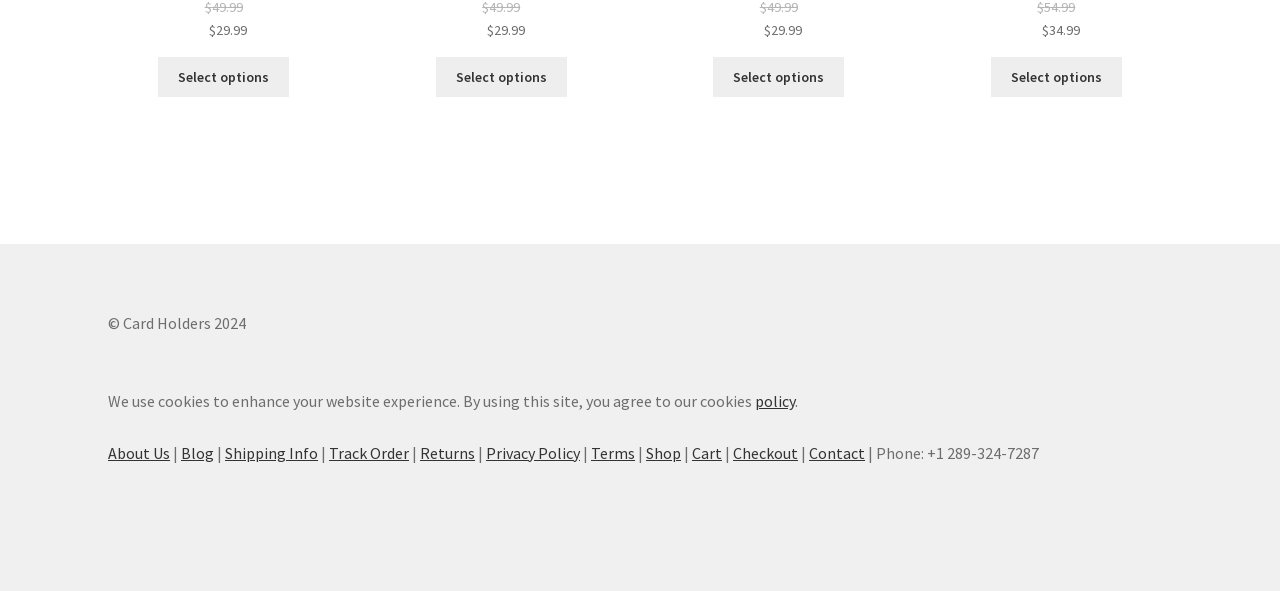Show the bounding box coordinates for the element that needs to be clicked to execute the following instruction: "Select options for Smart Slim Card Holder". Provide the coordinates in the form of four float numbers between 0 and 1, i.e., [left, top, right, bottom].

[0.774, 0.097, 0.876, 0.165]